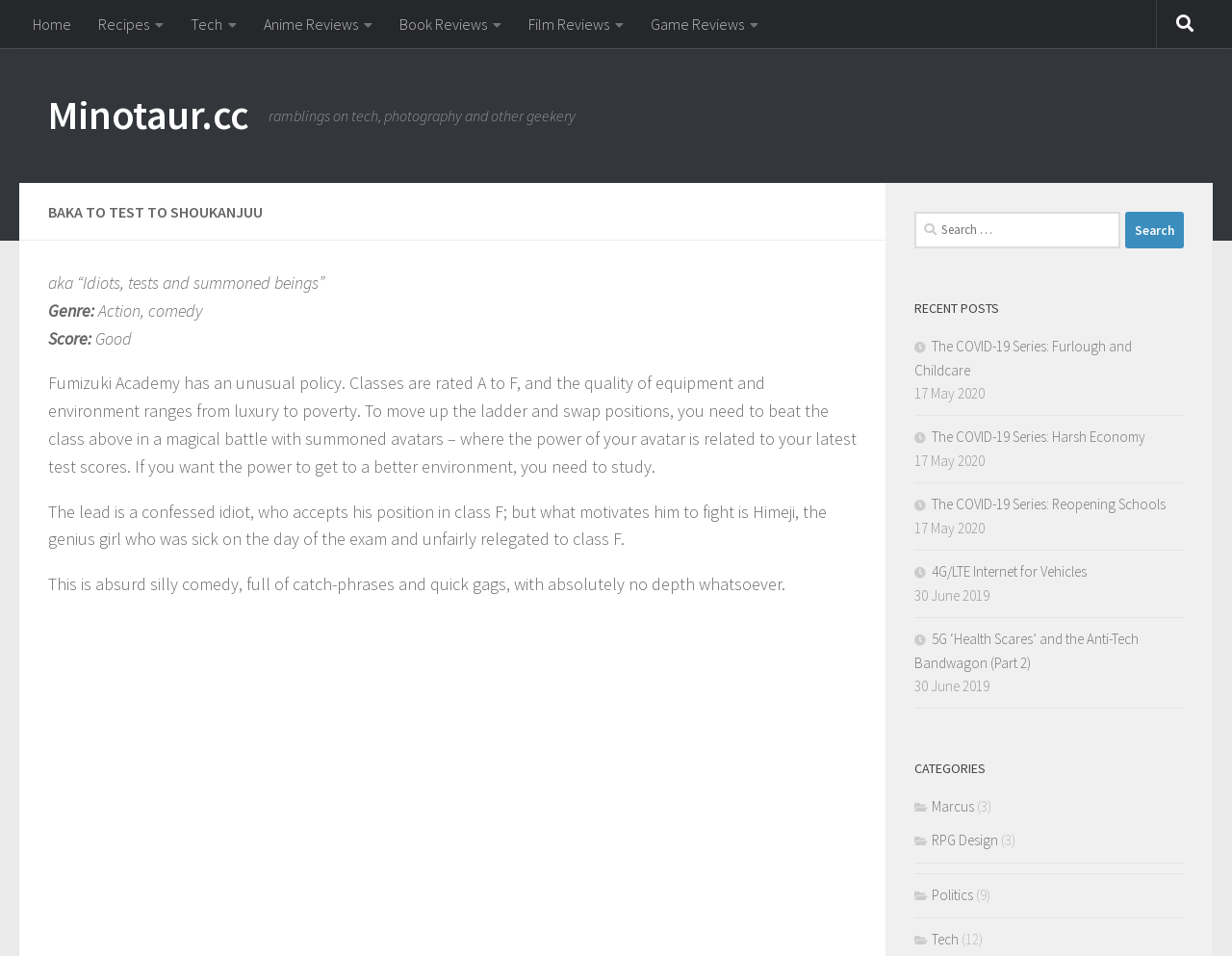Please identify the bounding box coordinates of the clickable area that will allow you to execute the instruction: "Search for something".

[0.742, 0.222, 0.909, 0.26]